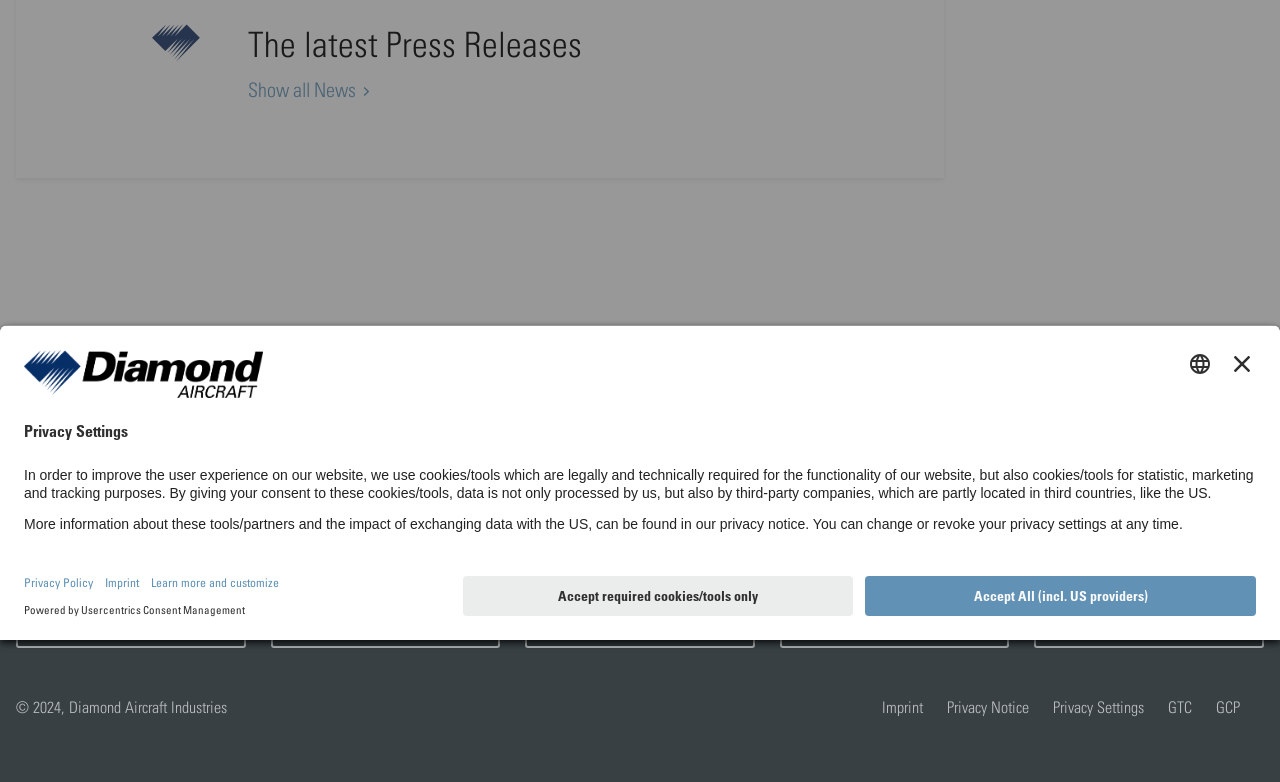Given the webpage screenshot and the description, determine the bounding box coordinates (top-left x, top-left y, bottom-right x, bottom-right y) that define the location of the UI element matching this description: Learn more and customize

[0.118, 0.731, 0.218, 0.754]